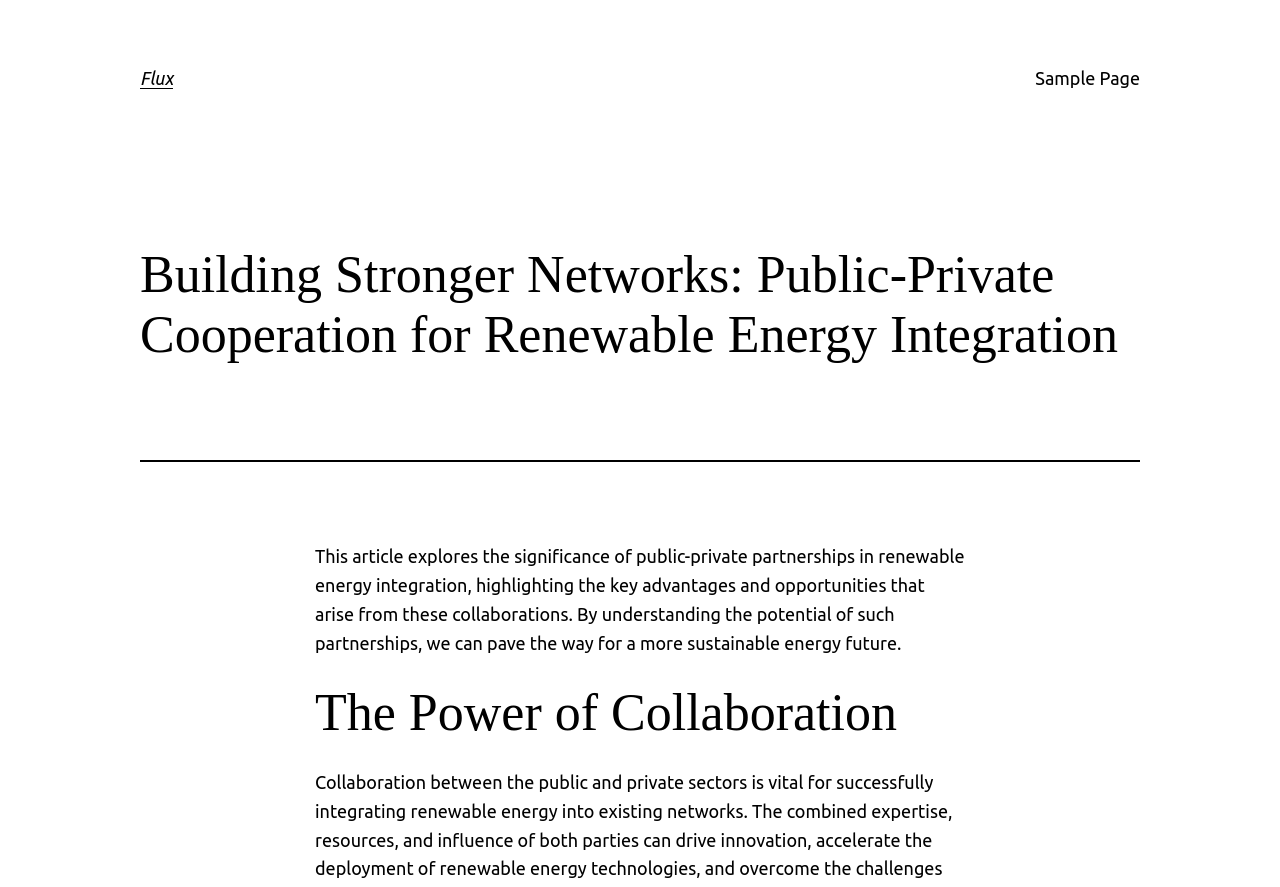Provide your answer in a single word or phrase: 
What is the main topic of this article?

Renewable energy integration